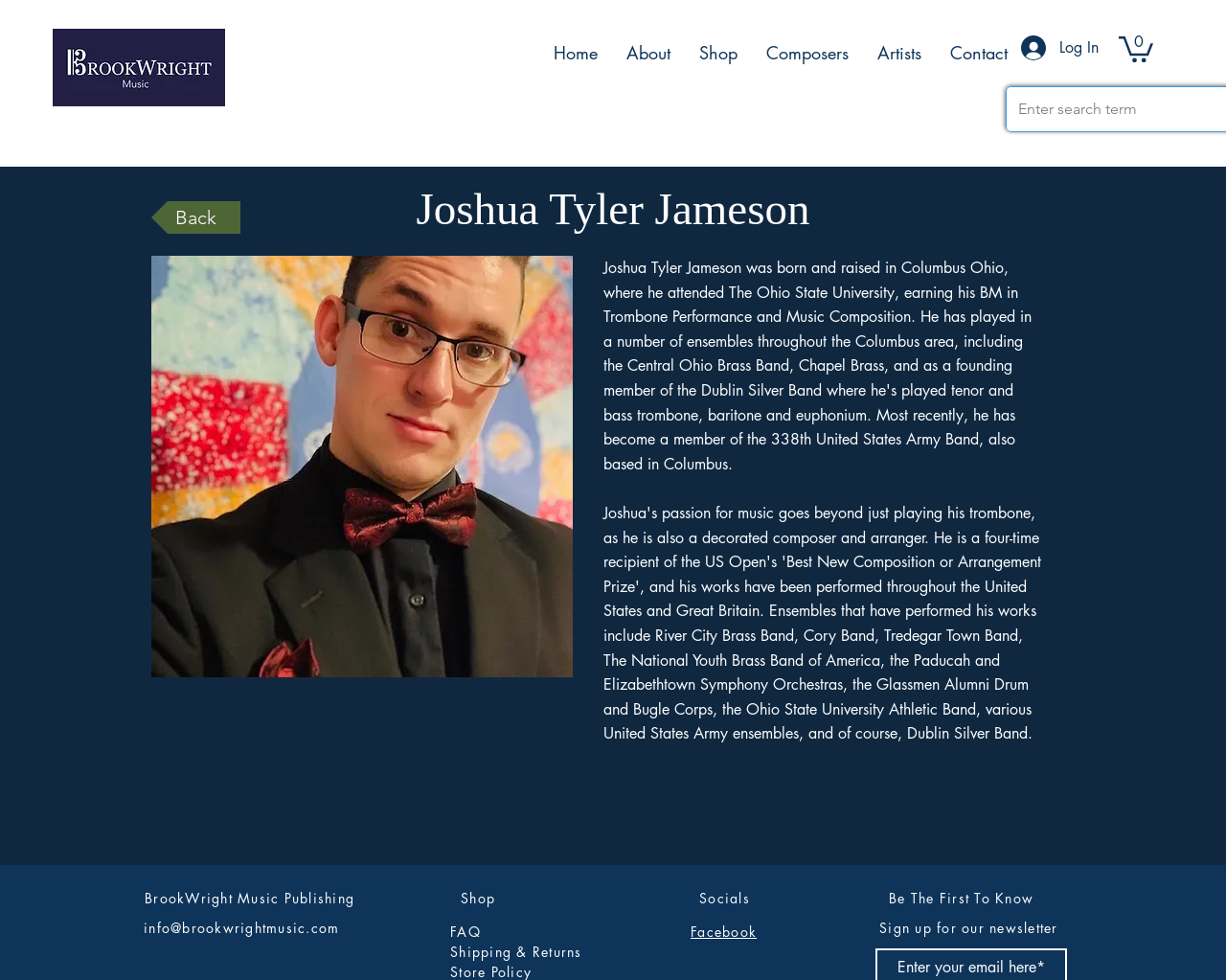How many items are in the cart?
Please answer the question with a detailed response using the information from the screenshot.

The number of items in the cart can be found in the button element with the text 'Cart with 0 items', which is located at the top right corner of the webpage.